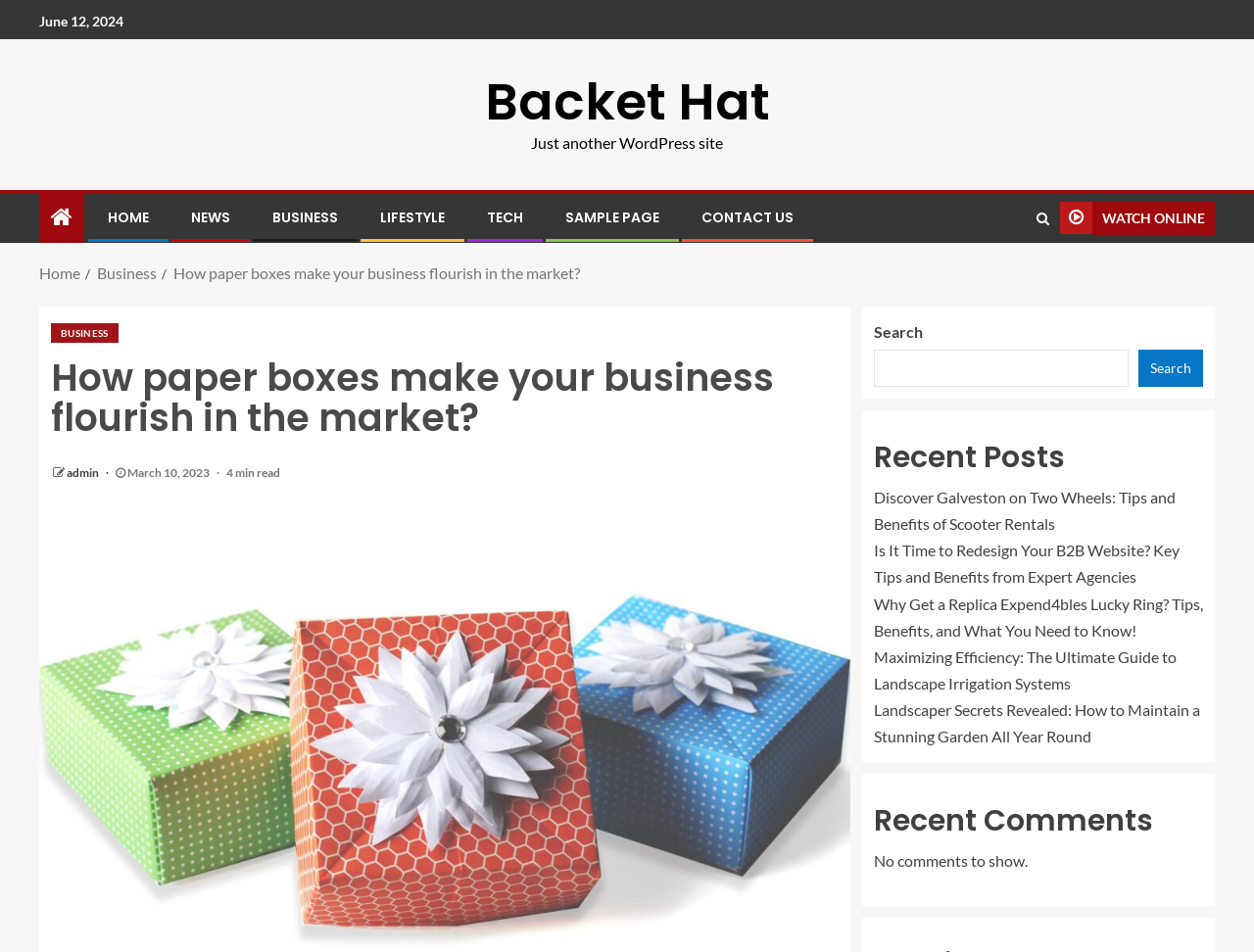Give a one-word or one-phrase response to the question:
What is the category of the current post?

BUSINESS